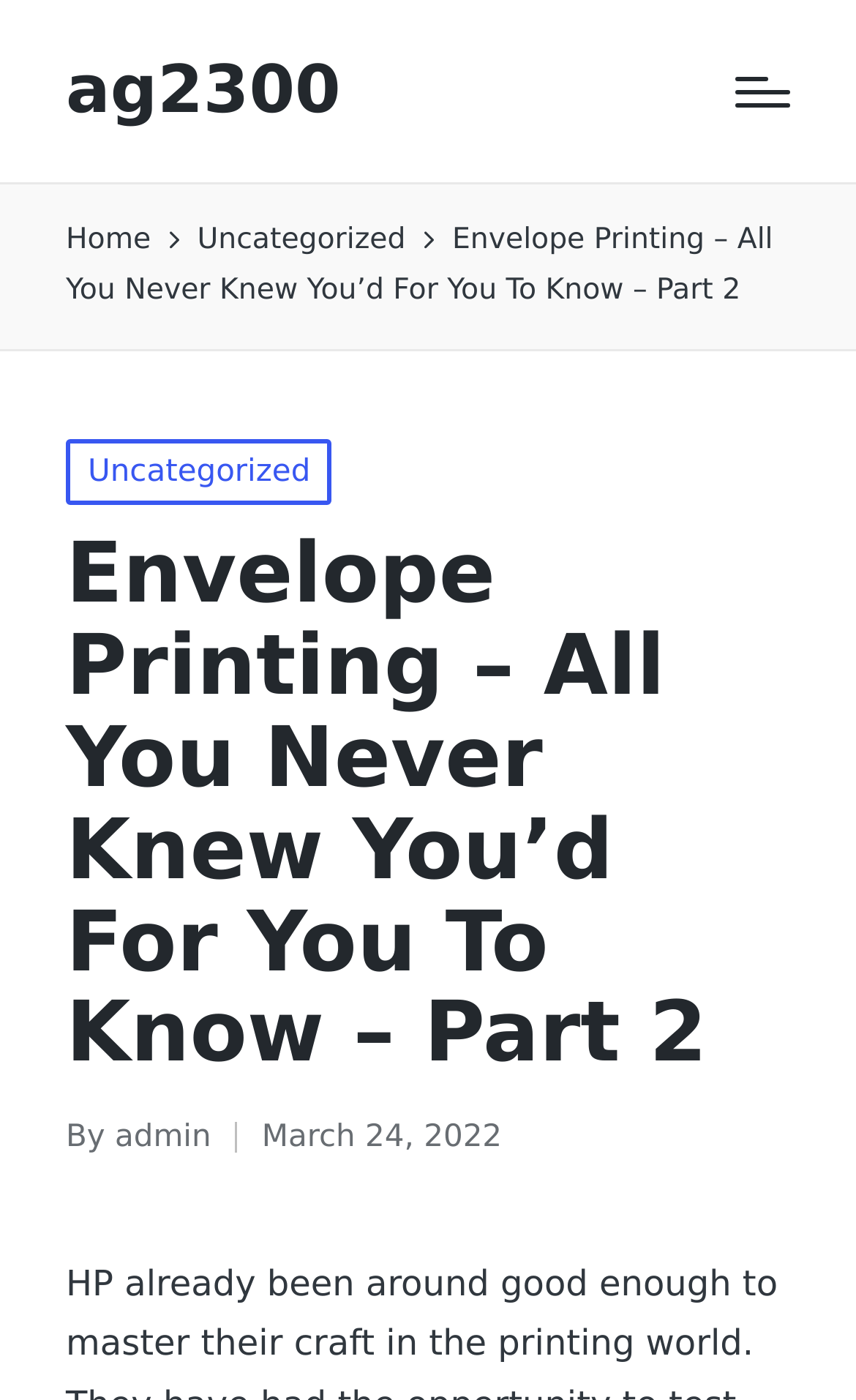Identify the headline of the webpage and generate its text content.

Envelope Printing – All You Never Knew You’d For You To Know – Part 2